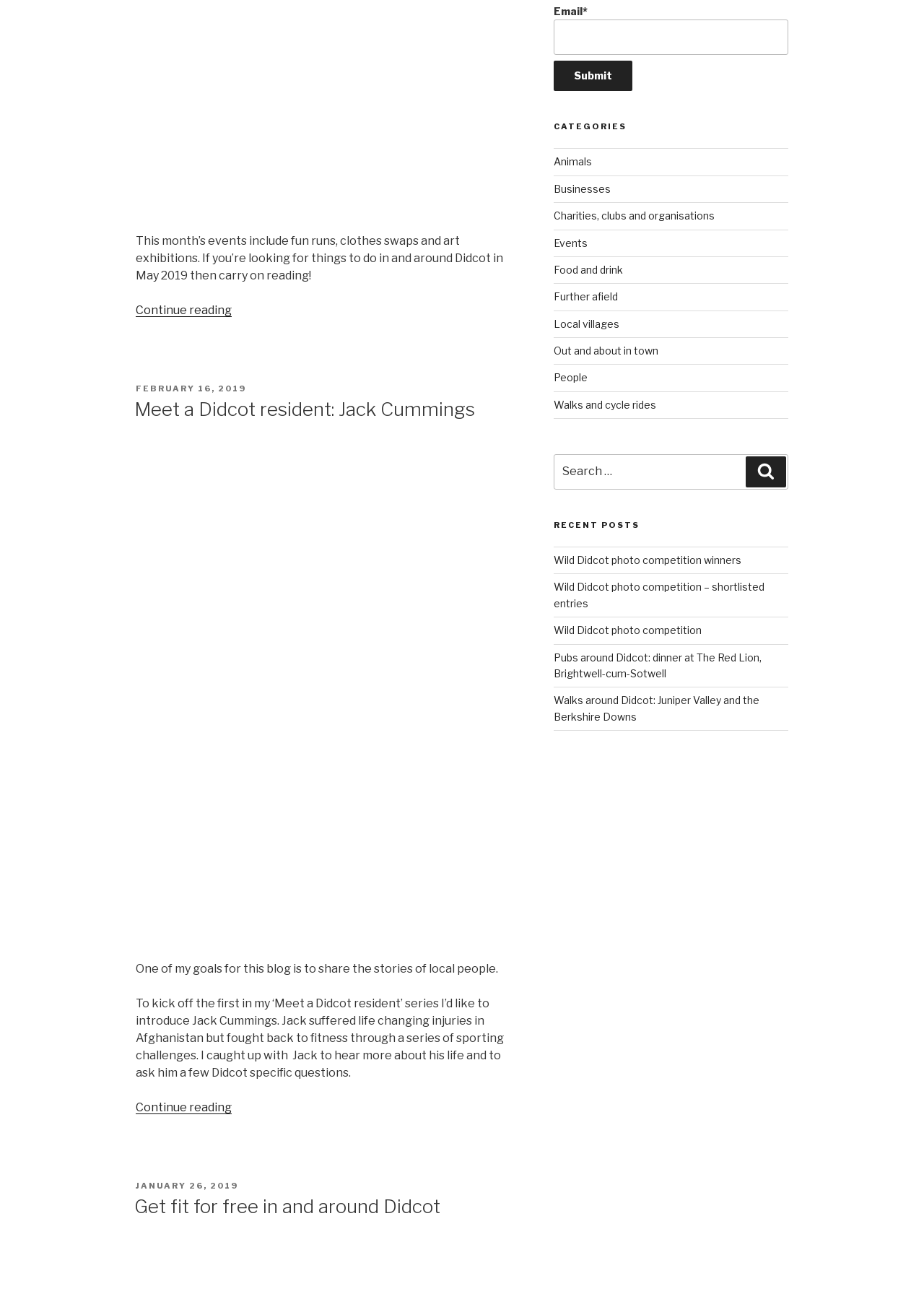Given the element description: "Local villages", predict the bounding box coordinates of the UI element it refers to, using four float numbers between 0 and 1, i.e., [left, top, right, bottom].

[0.599, 0.243, 0.67, 0.252]